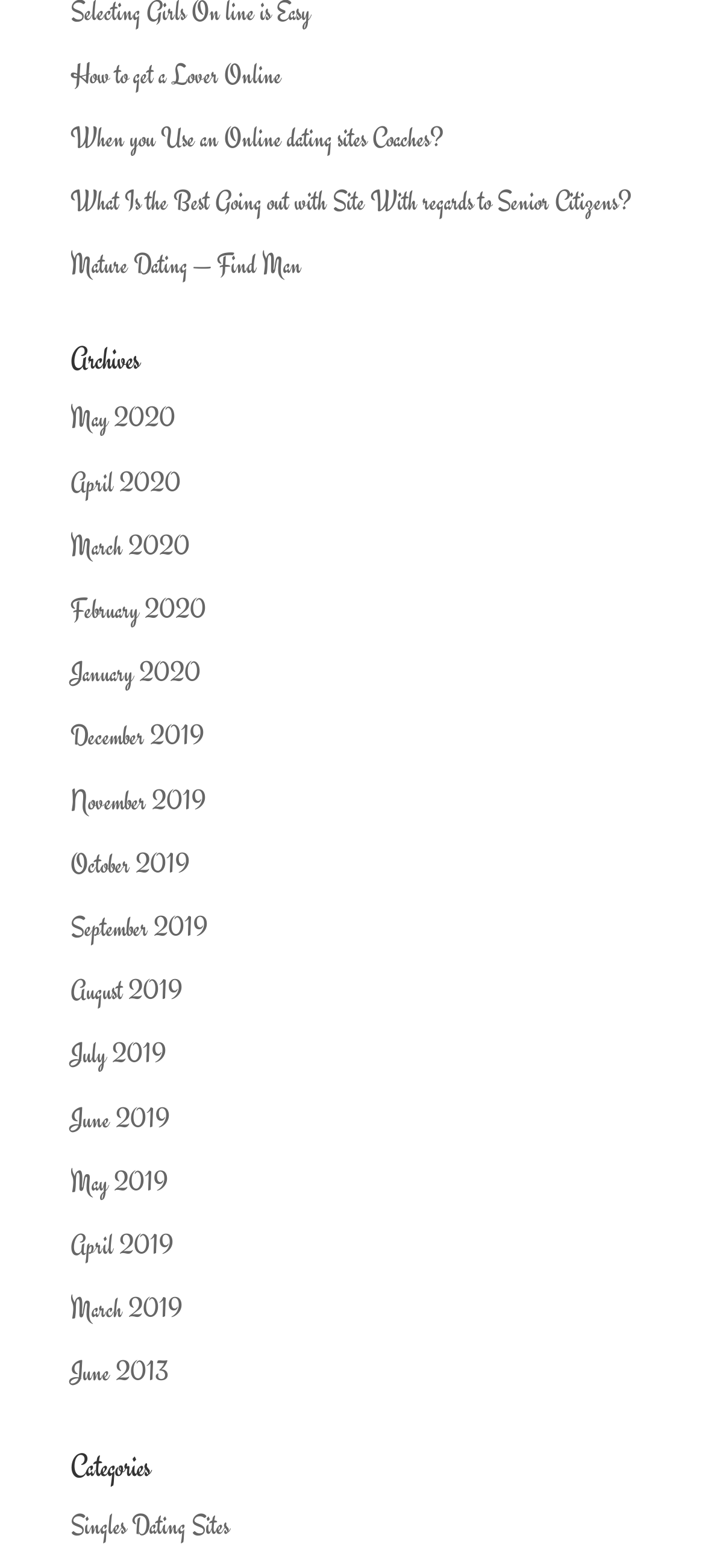Select the bounding box coordinates of the element I need to click to carry out the following instruction: "Read 'What Is the Best Going out with Site With regards to Senior Citizens?'".

[0.1, 0.118, 0.895, 0.139]